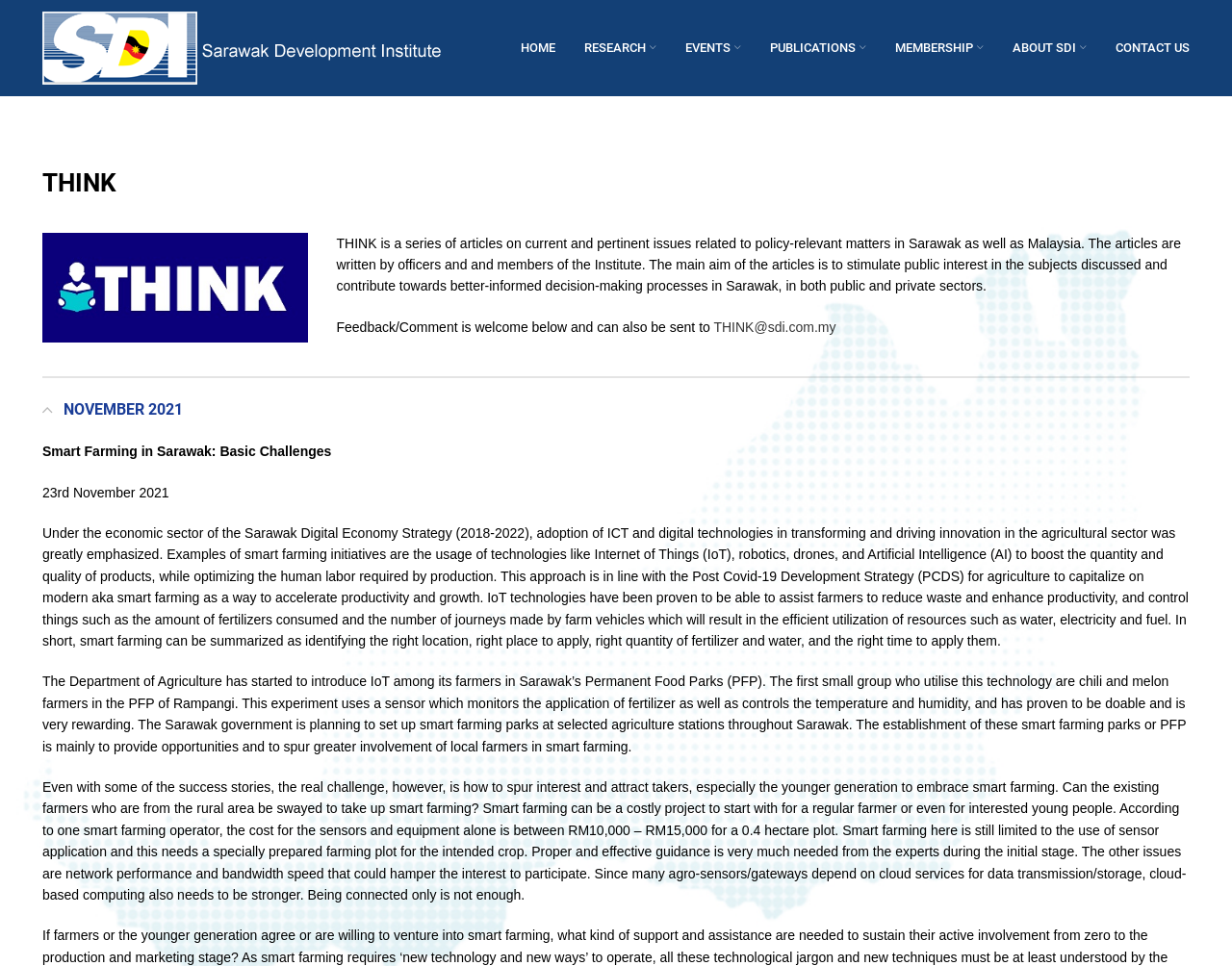What is the main navigation menu item after 'HOME'?
Using the image, respond with a single word or phrase.

RESEARCH